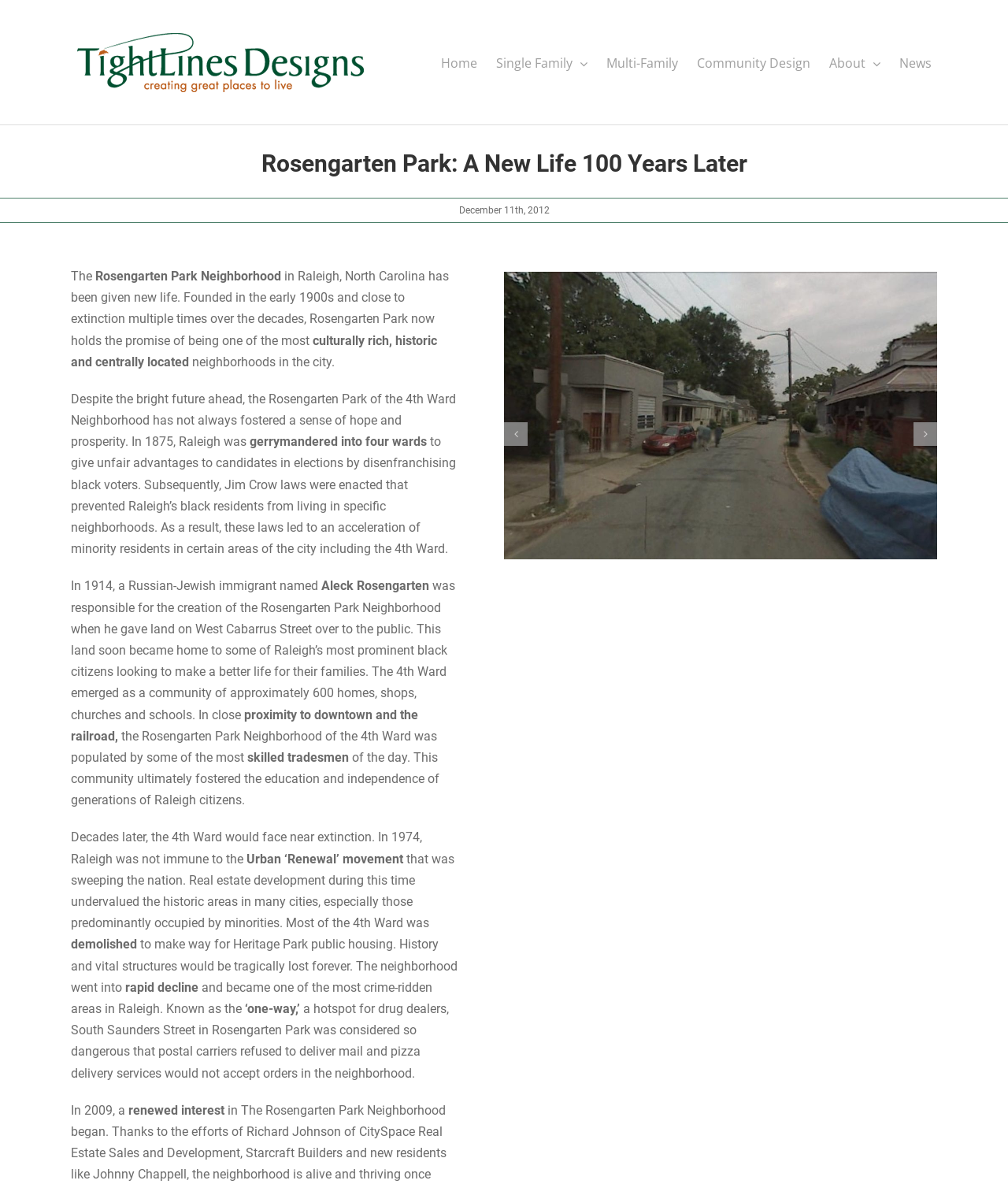In which city is Rosengarten Park located?
Refer to the screenshot and deliver a thorough answer to the question presented.

I found the answer by reading the text on the webpage, specifically the sentence 'The Rosengarten Park Neighborhood in Raleigh, North Carolina has been given new life.' which mentions the city where the park is located.